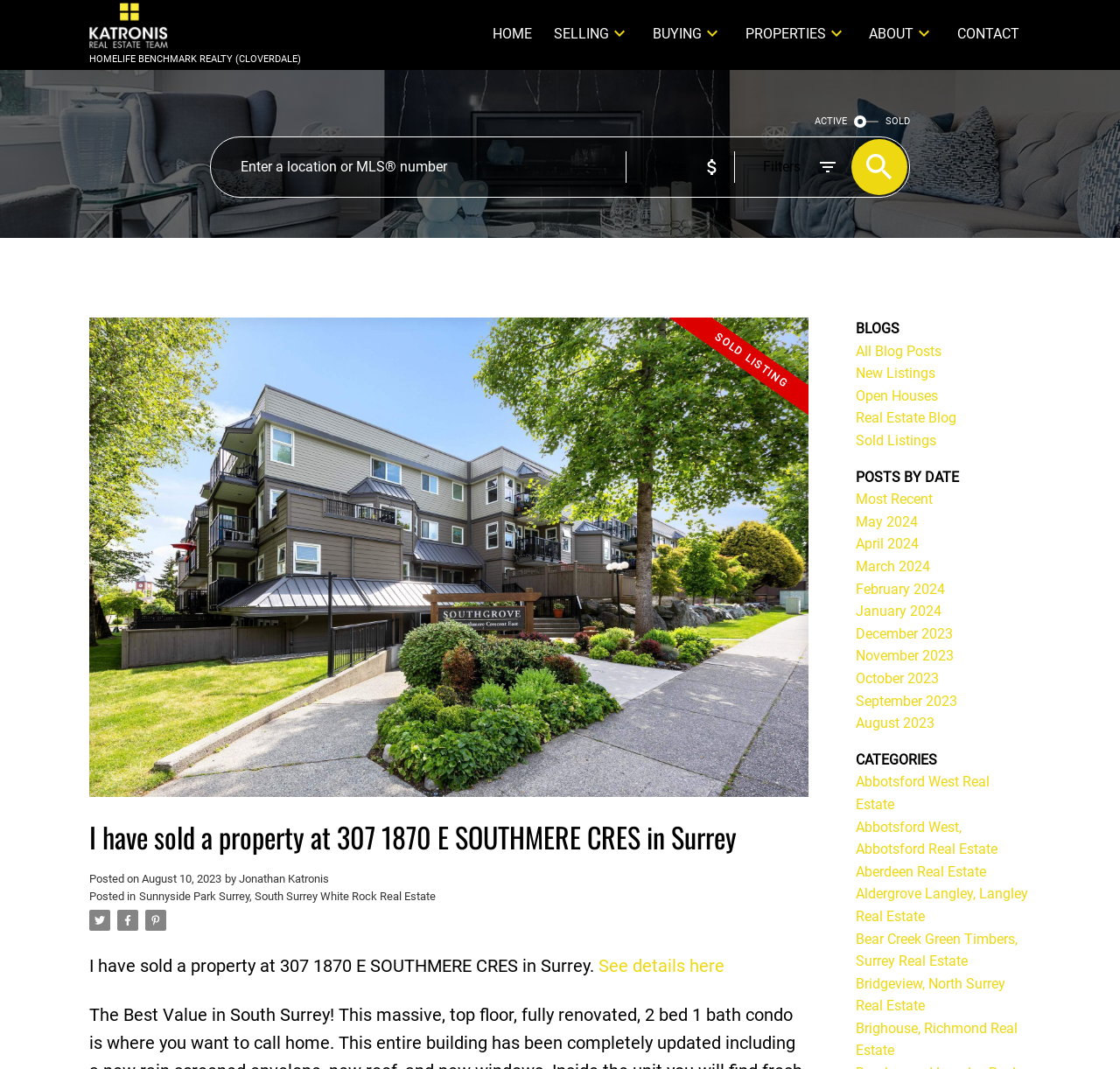Who is the author of the post about the sold property?
From the image, provide a succinct answer in one word or a short phrase.

Jonathan Katronis